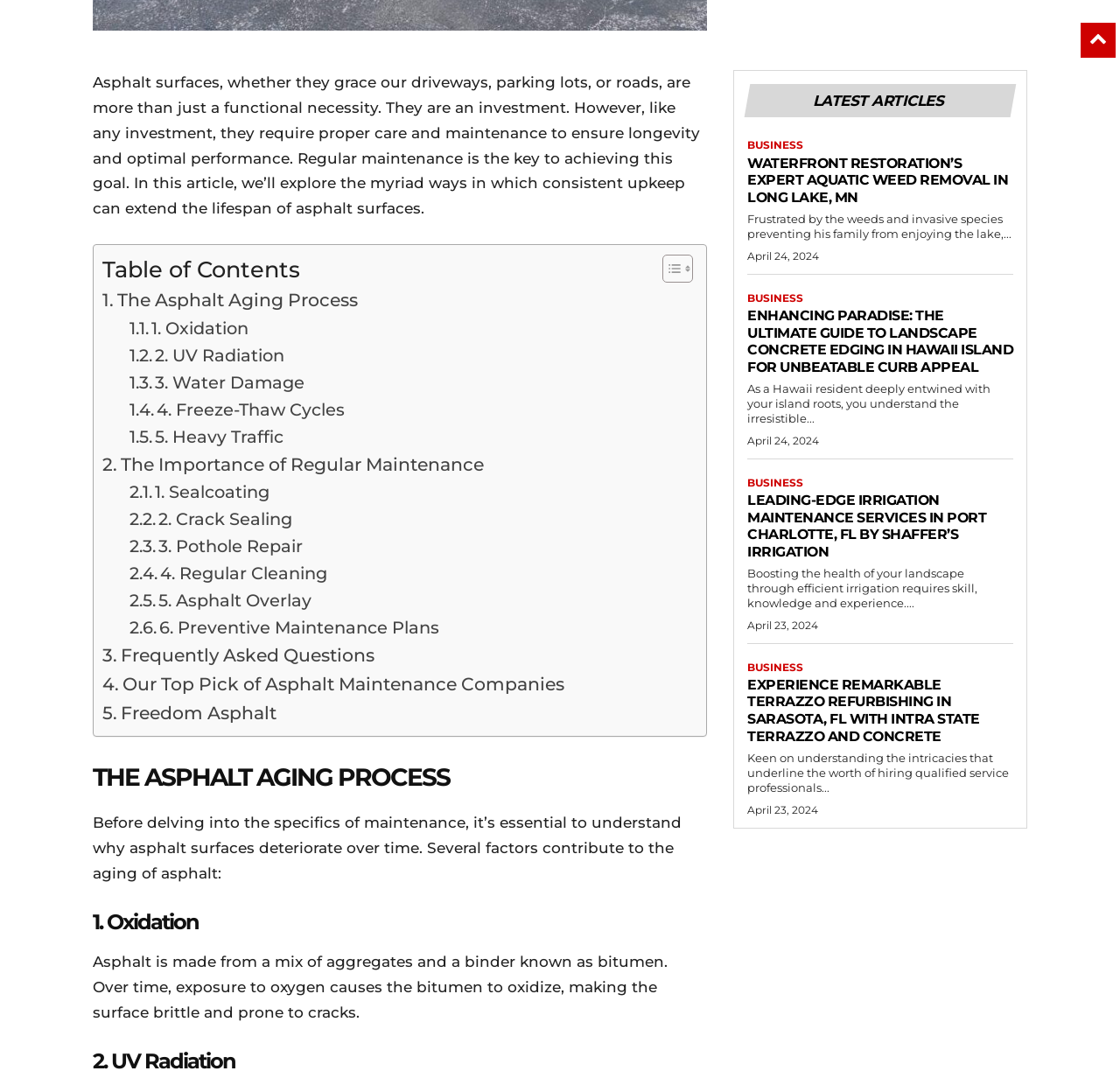What is the purpose of sealcoating?
Using the image, answer in one word or phrase.

maintenance